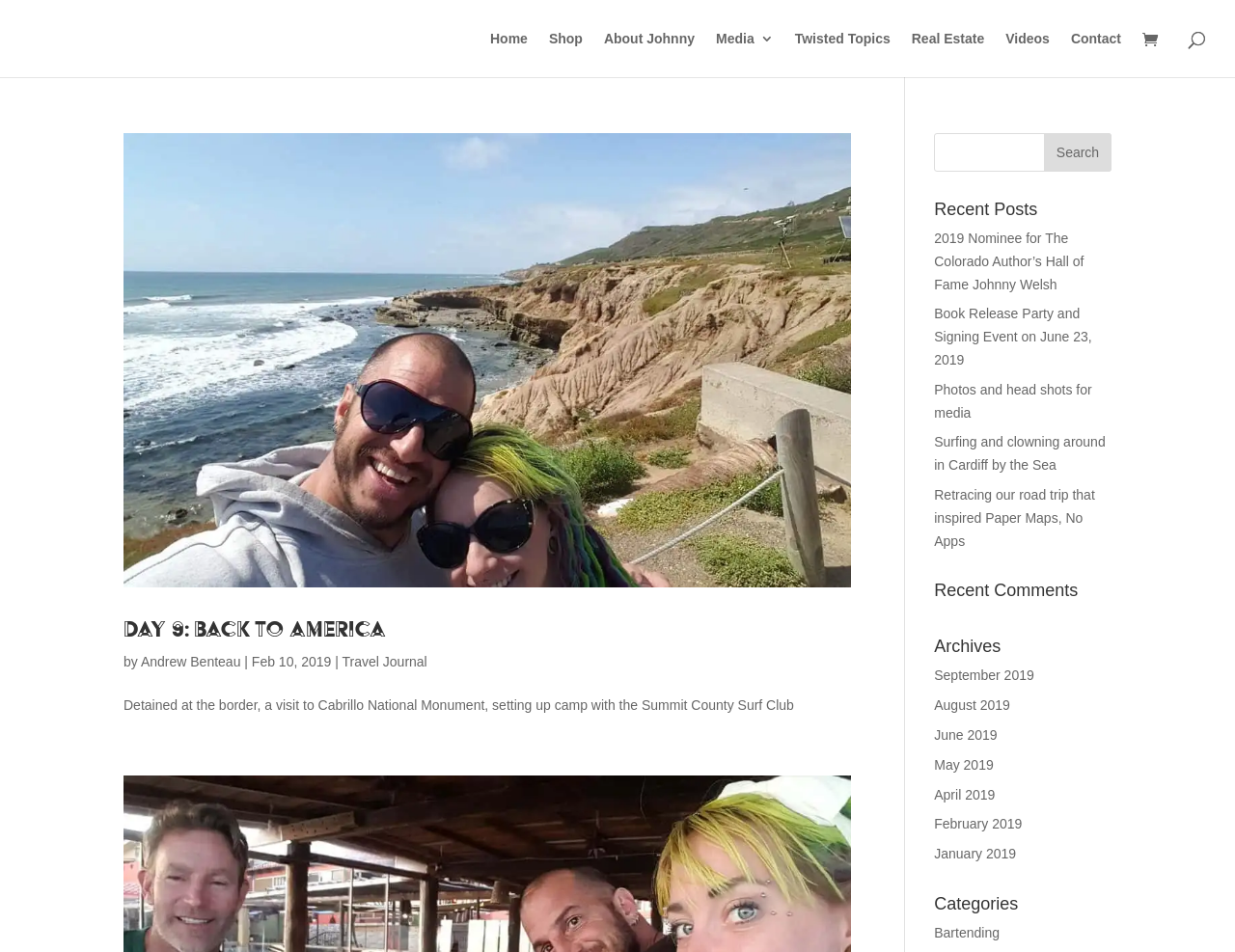Determine the bounding box for the UI element described here: "Day 9: Back to America".

[0.1, 0.647, 0.312, 0.674]